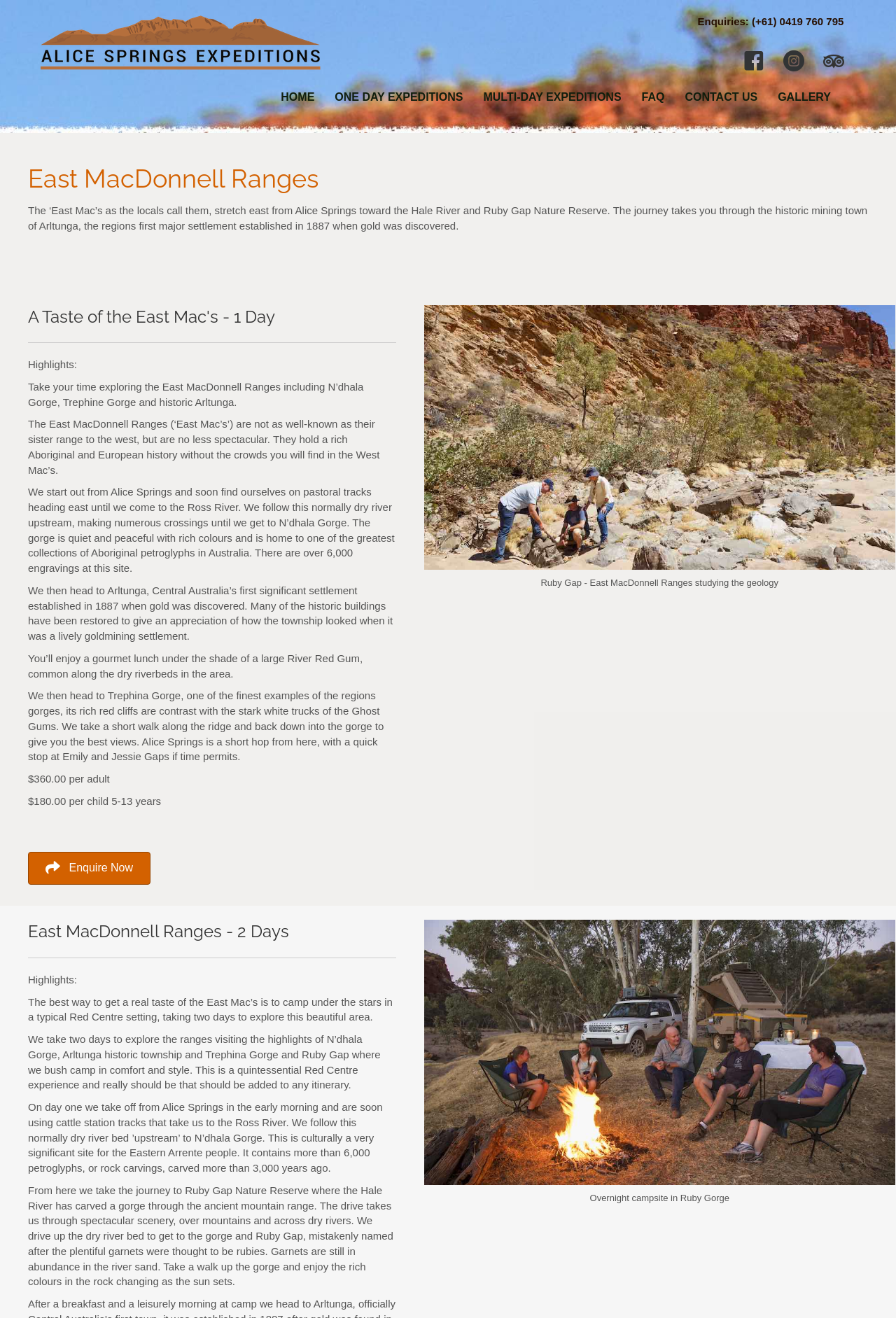Give a one-word or phrase response to the following question: What is the phone number for enquiries?

(+61) 0419 760 795